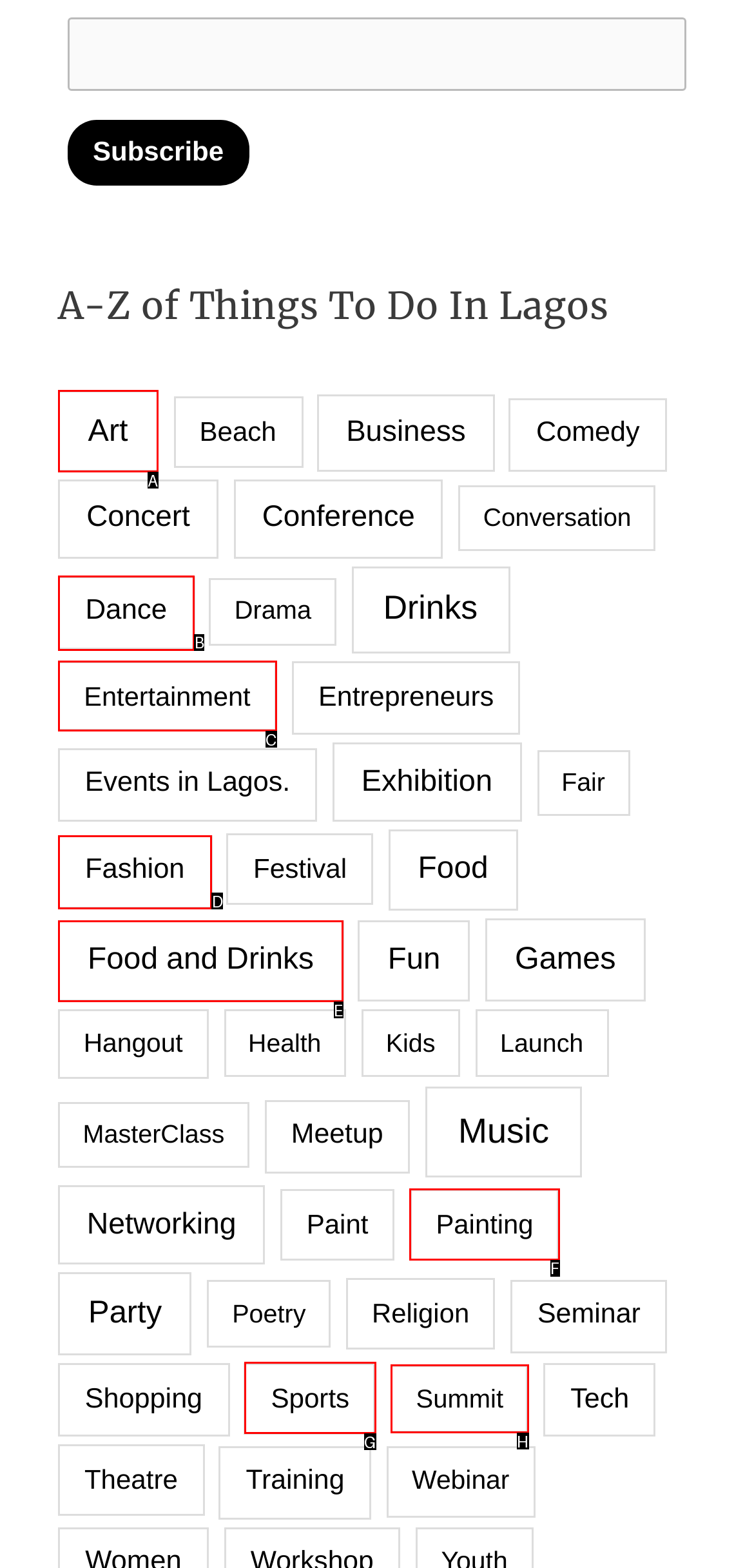Select the letter of the UI element you need to click to complete this task: Search for Food and Drinks events in Lagos.

E